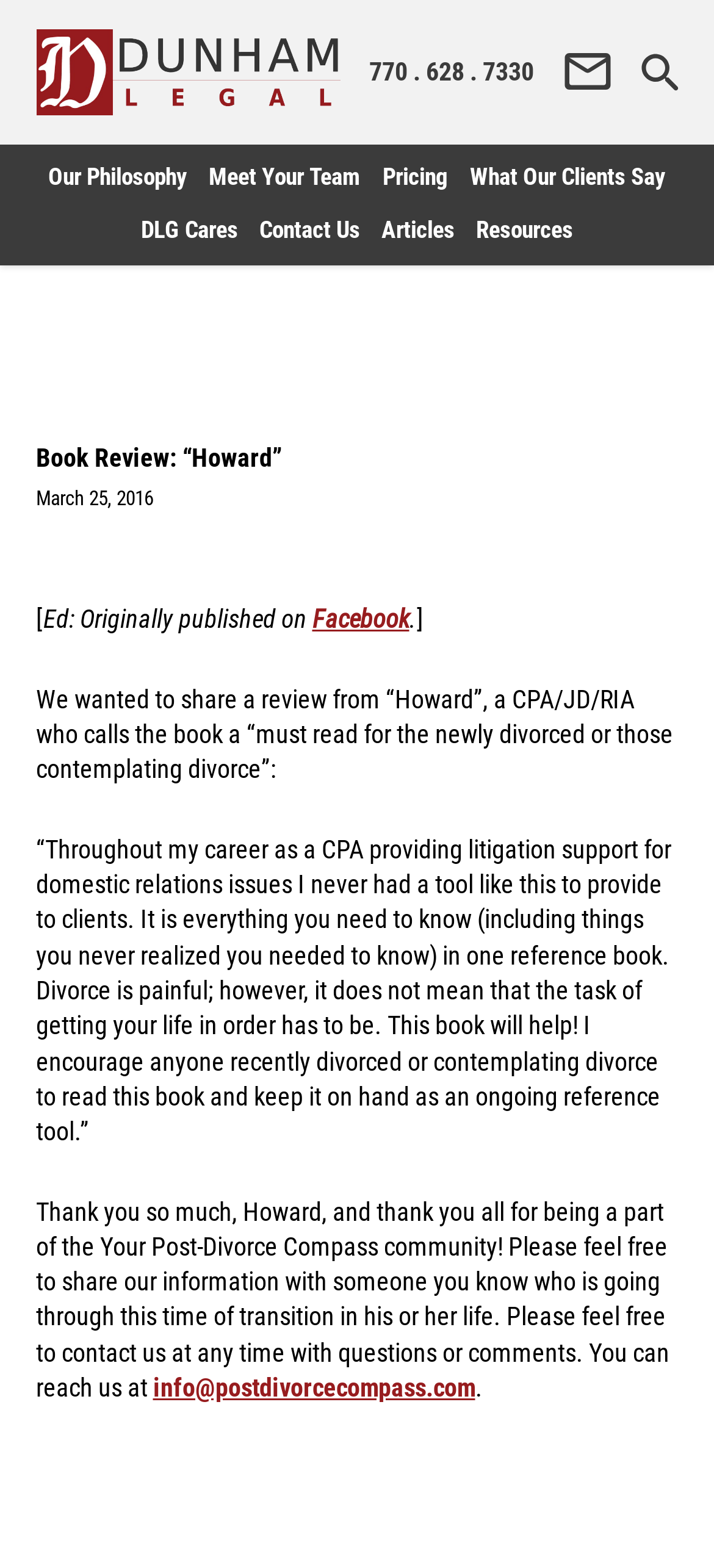What is the name of the law firm?
Refer to the image and provide a one-word or short phrase answer.

Dunham Legal